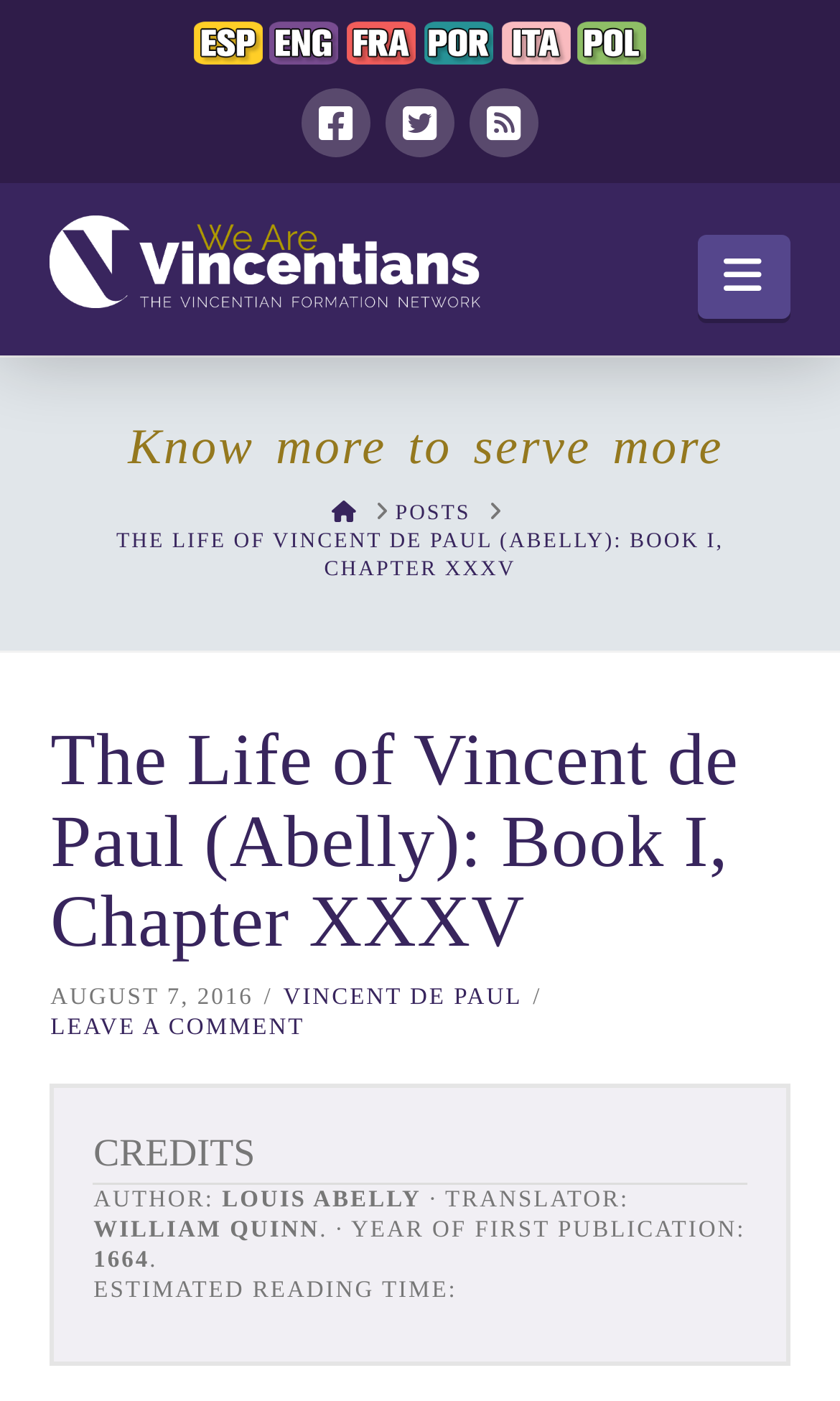Identify the bounding box for the described UI element. Provide the coordinates in (top-left x, top-left y, bottom-right x, bottom-right y) format with values ranging from 0 to 1: title="Facebook"

[0.359, 0.063, 0.441, 0.112]